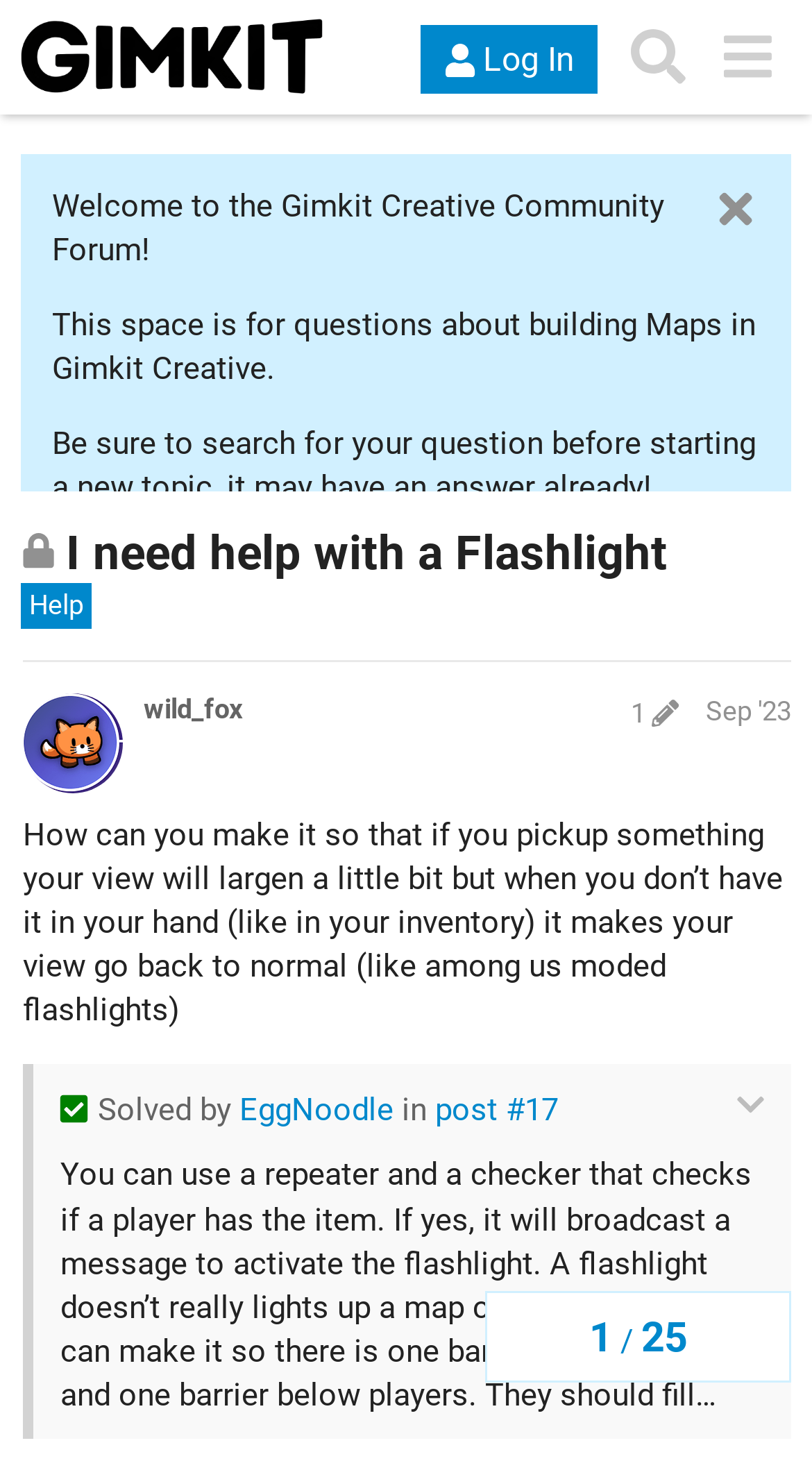Please provide the bounding box coordinates for the element that needs to be clicked to perform the following instruction: "Explore the CBD cream product". The coordinates should be given as four float numbers between 0 and 1, i.e., [left, top, right, bottom].

None